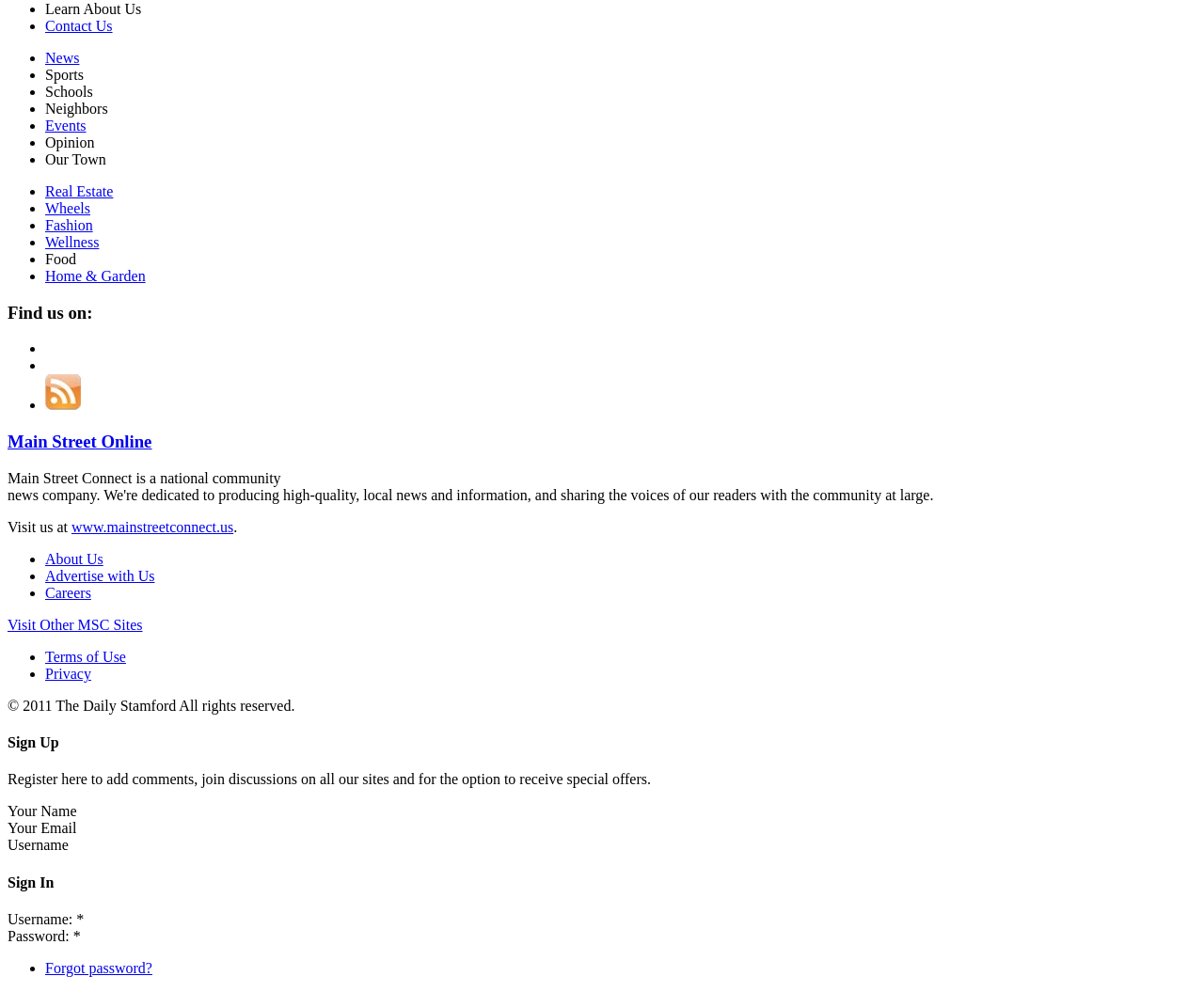Kindly determine the bounding box coordinates for the area that needs to be clicked to execute this instruction: "Visit News page".

[0.038, 0.05, 0.066, 0.066]